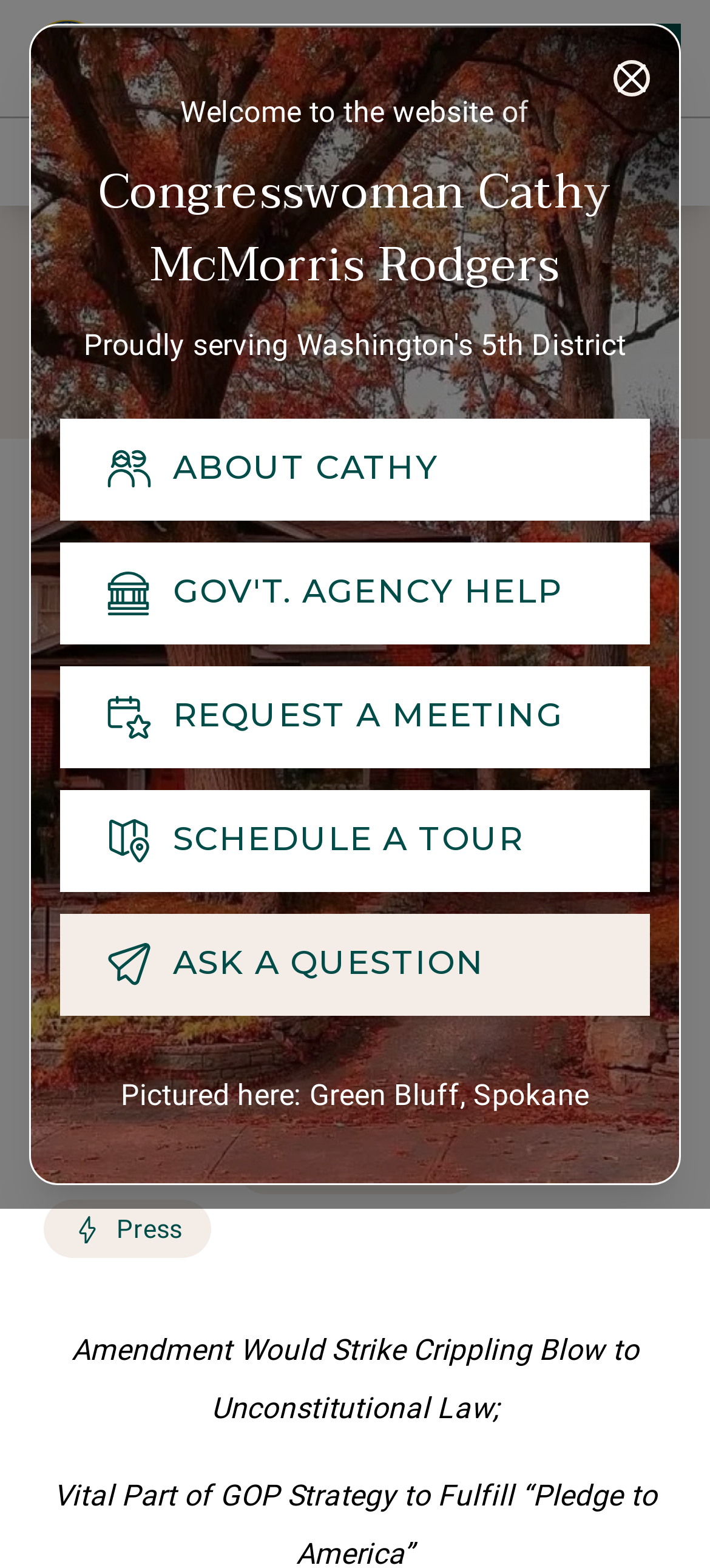Respond concisely with one word or phrase to the following query:
How many links are there in the top navigation menu?

5